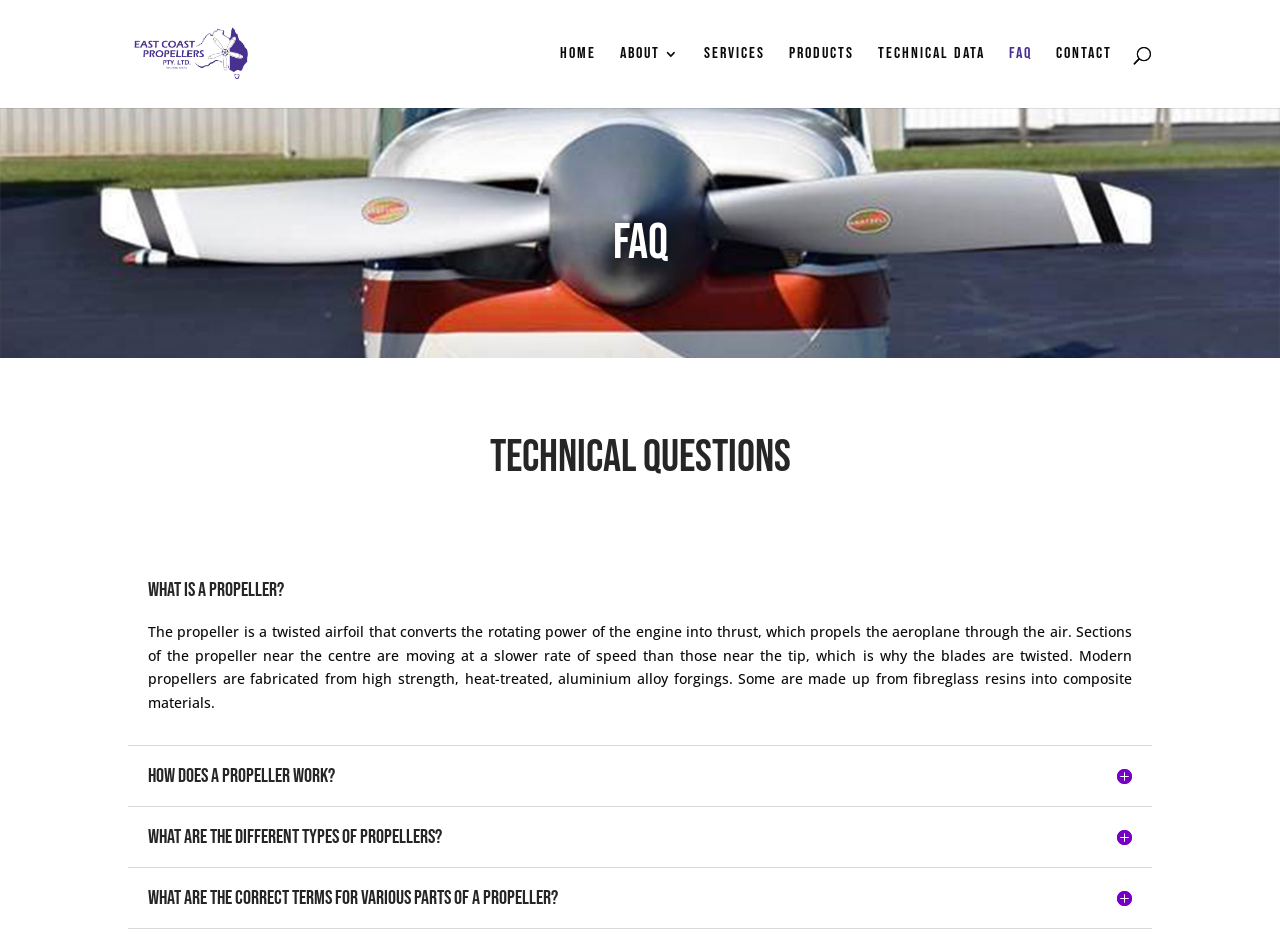How many types of propellers are mentioned?
Answer with a single word or short phrase according to what you see in the image.

Not specified